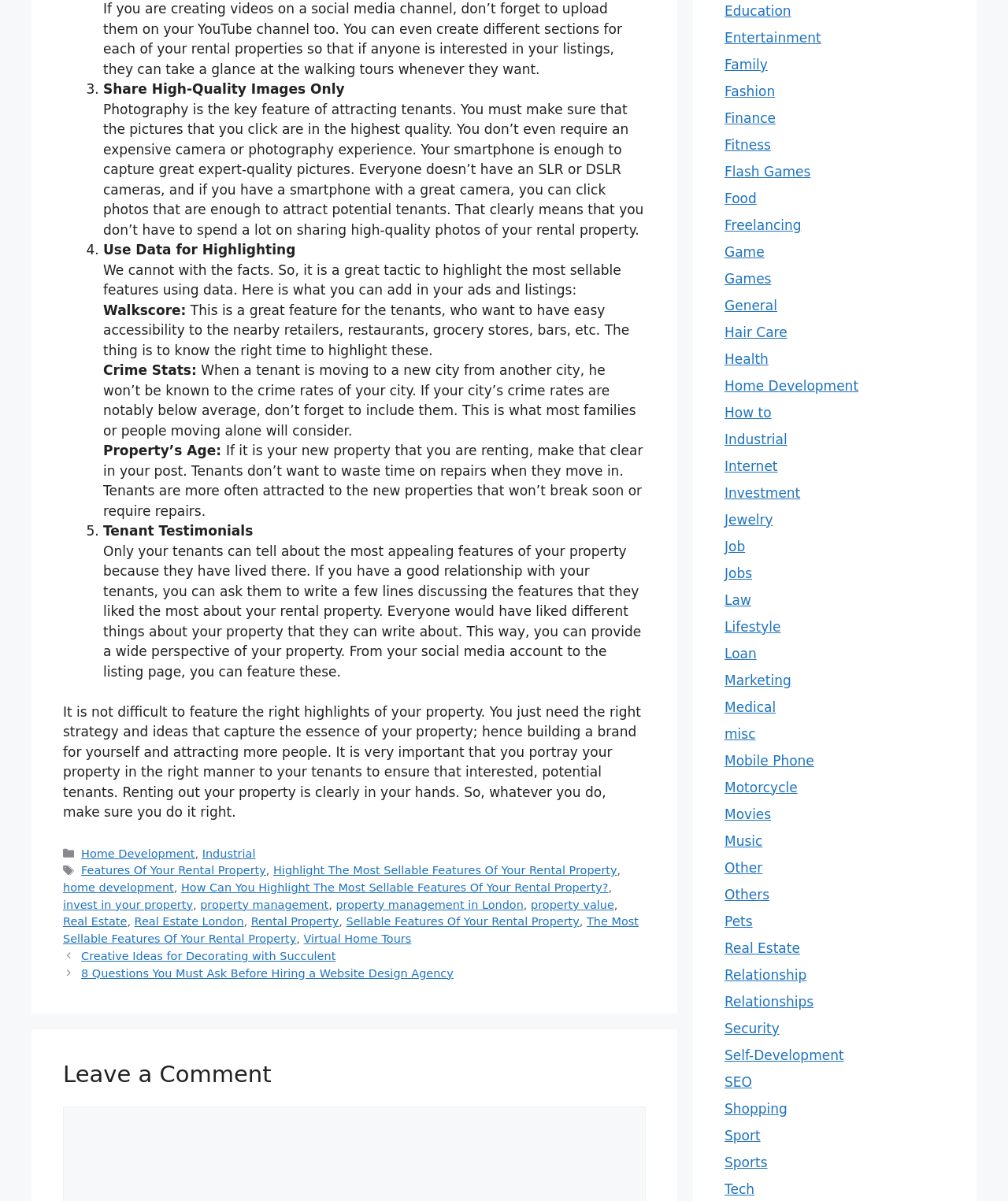Identify the bounding box coordinates necessary to click and complete the given instruction: "Click on the 'Leave a Comment' button".

[0.062, 0.883, 0.641, 0.908]